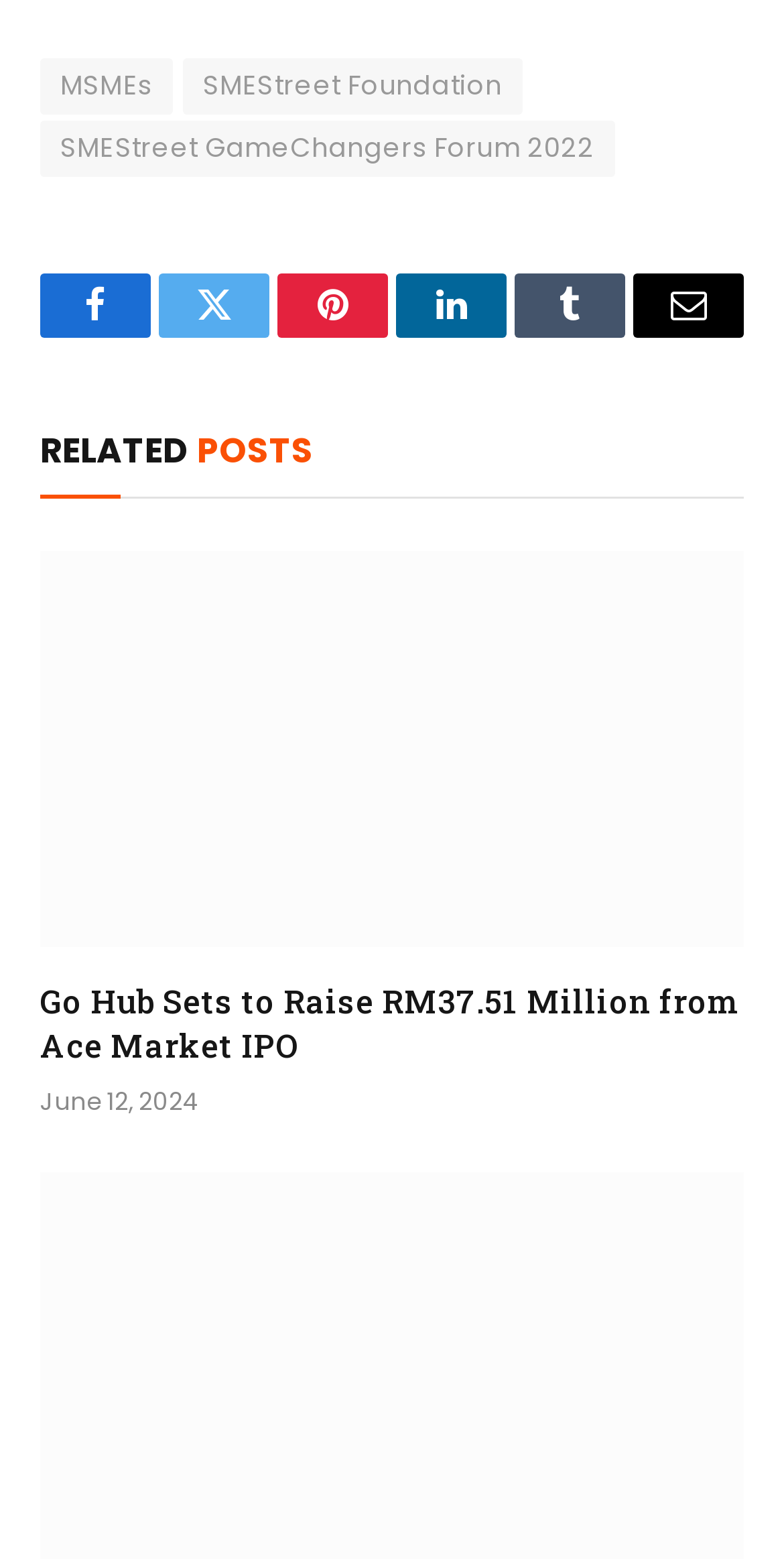Identify the bounding box coordinates of the area that should be clicked in order to complete the given instruction: "Share on Facebook". The bounding box coordinates should be four float numbers between 0 and 1, i.e., [left, top, right, bottom].

[0.051, 0.175, 0.192, 0.216]